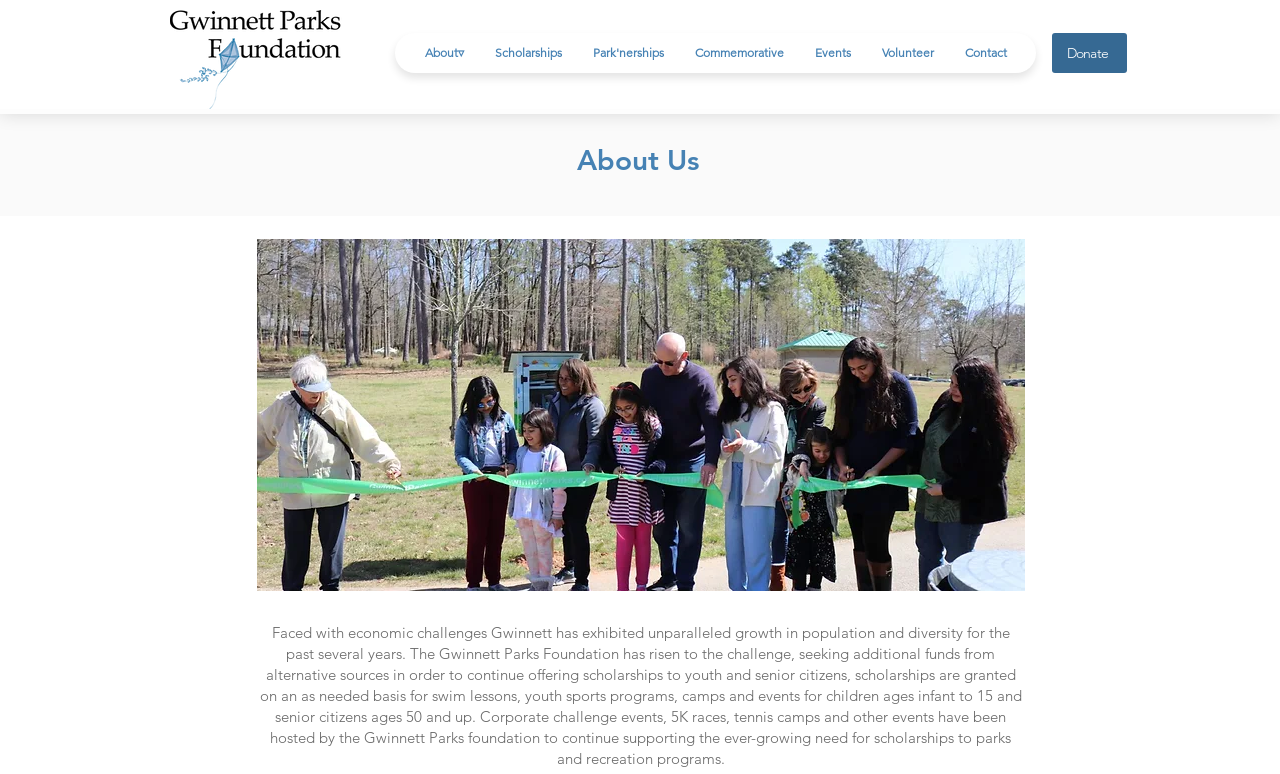Describe in detail what you see on the webpage.

The webpage is about the Gwinnett Parks Foundation, a nonprofit organization that supports the needs of Gwinnett Parks & Recreation. At the top left corner, there is a vertical logo of the foundation. Below the logo, there is a navigation menu with links to different sections of the website, including "About", "Scholarships", "Park'nerships", "Commemorative", "Events", "Volunteer", and "Contact". 

On the top right corner, there is a "Donate" button. Below the navigation menu, there is a heading "About Us" followed by a region that takes up the full width of the page. Within this region, there is a large image that occupies most of the space, depicting a scene related to the foundation's activities. 

Below the image, there is a block of text that describes the foundation's mission and activities. The text explains that the foundation has risen to the challenge of economic growth in Gwinnett by seeking alternative funds to continue offering scholarships to youth and senior citizens for various programs and events. The text also mentions the types of events hosted by the foundation to support its mission.